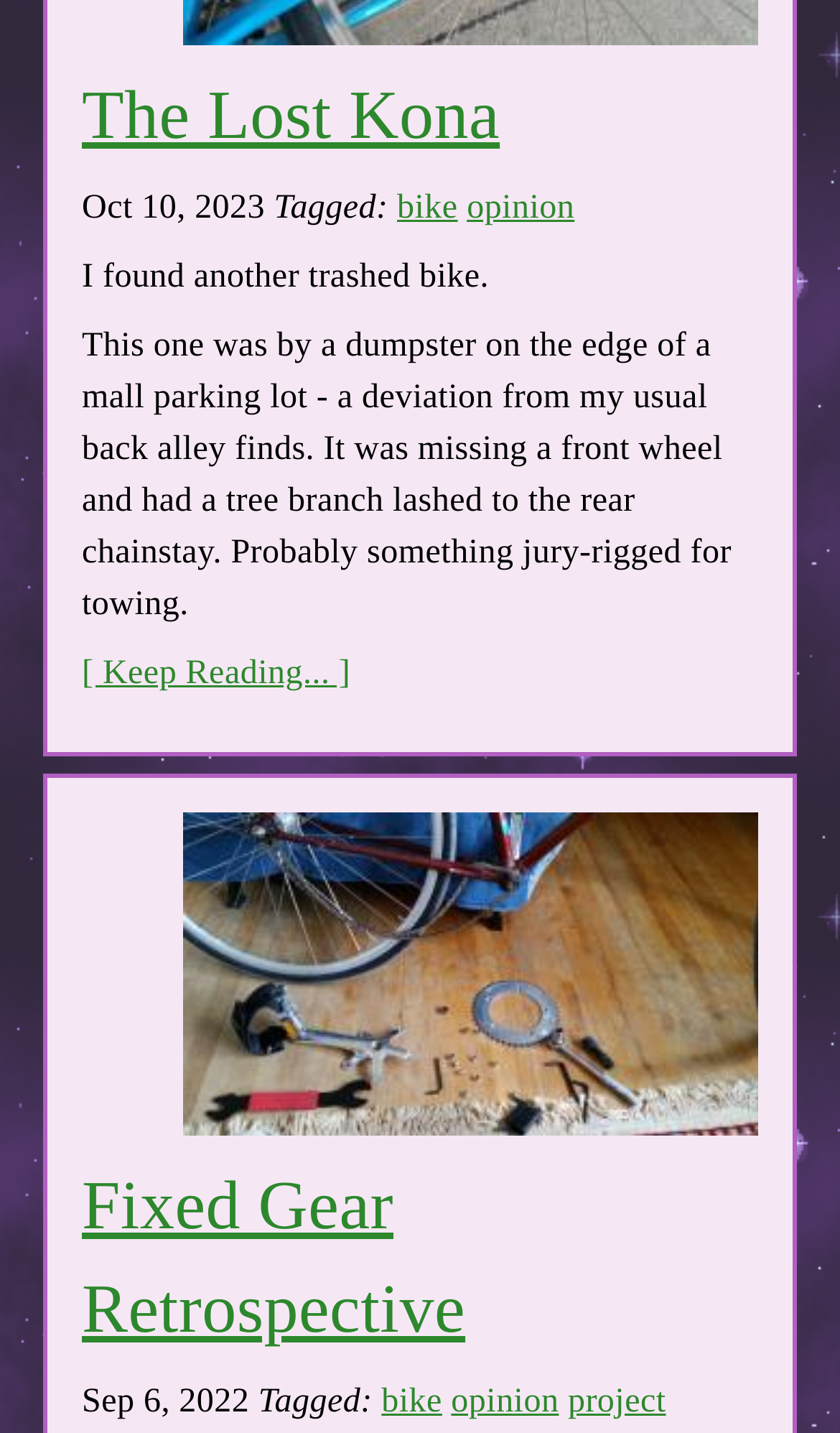Answer the question in a single word or phrase:
What is the date of the 'Fixed Gear Retrospective' article?

Sep 6, 2022